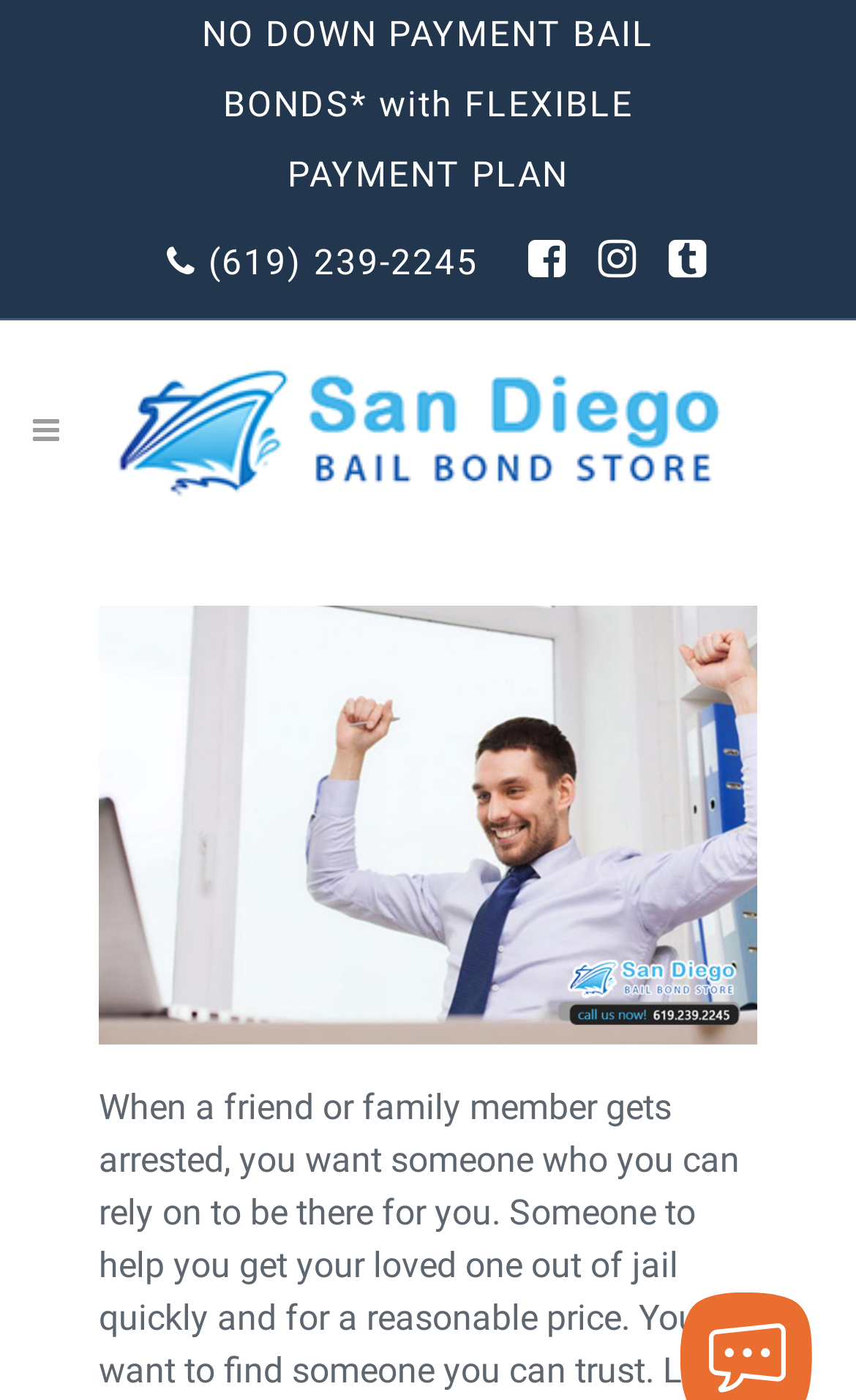Identify the bounding box for the UI element that is described as follows: "(619) 239-2245".

[0.244, 0.172, 0.559, 0.202]